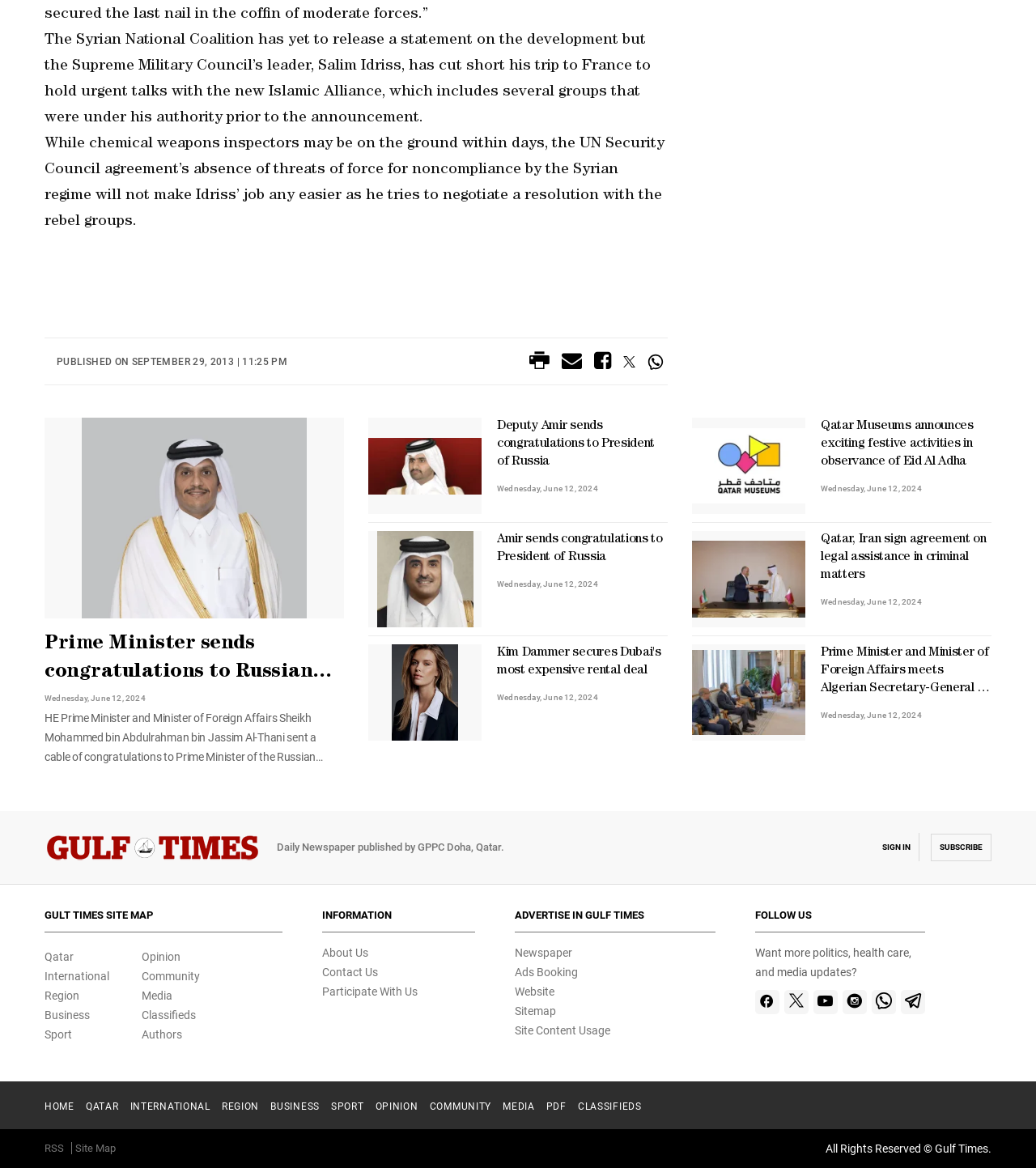Determine the bounding box coordinates of the region I should click to achieve the following instruction: "Visit the 'Qatar' section". Ensure the bounding box coordinates are four float numbers between 0 and 1, i.e., [left, top, right, bottom].

[0.043, 0.814, 0.071, 0.825]